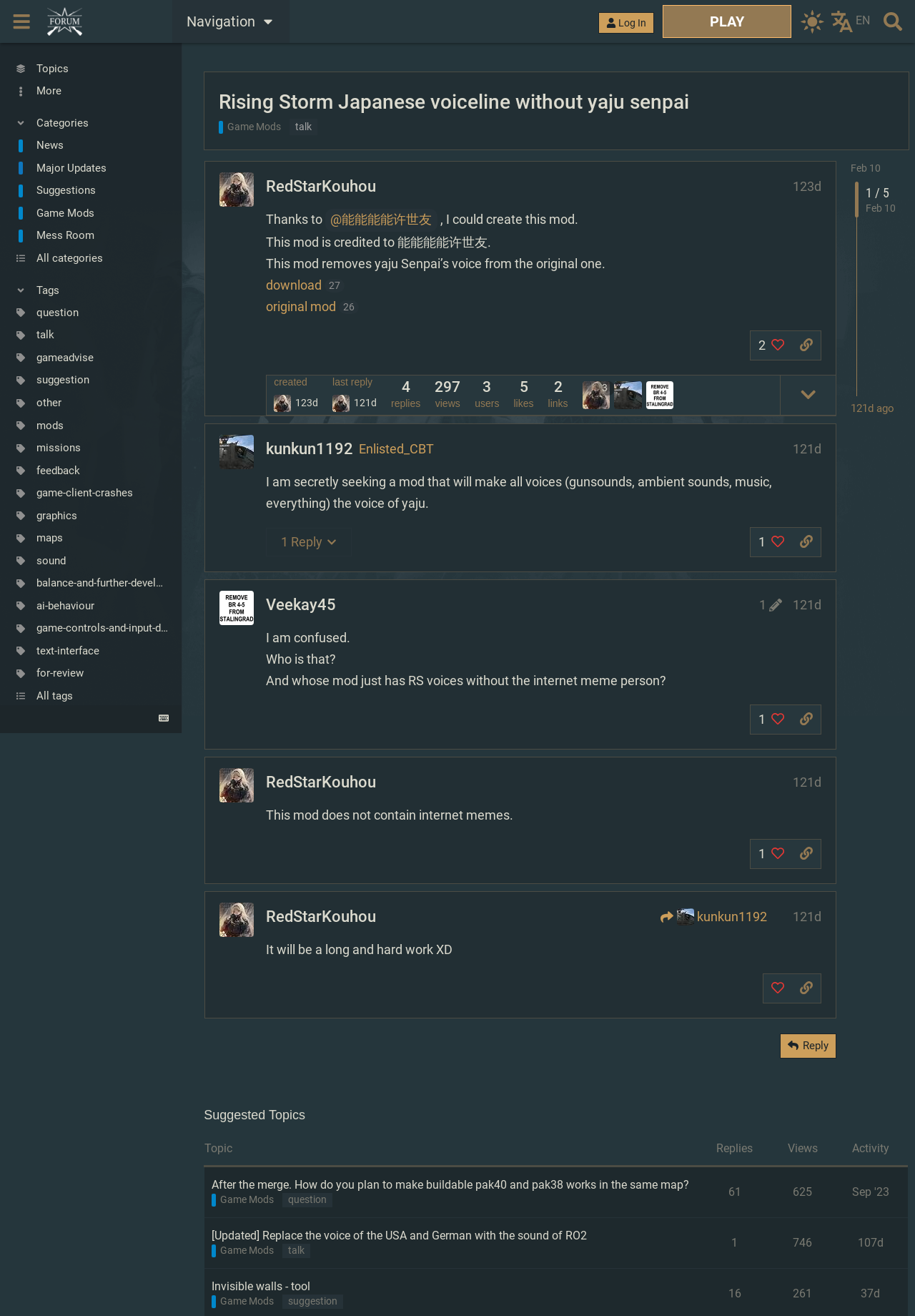Summarize the webpage with intricate details.

This webpage appears to be a forum or discussion board focused on game mods, specifically for the game "Rising Storm". The page is divided into several sections, with a navigation menu at the top and a sidebar on the left.

At the top of the page, there is a header section with a logo and several buttons, including "Log In", "PLAY", and "Search". Below this, there is a navigation menu with links to various categories, such as "News", "Major Updates", "Suggestions", and "Game Mods".

The sidebar on the left contains a list of links to different categories and tags, including "question", "talk", "gameadvise", and "mods". Each of these links has a small icon next to it.

The main content area of the page is dedicated to a specific mod, "Rising Storm Japanese voiceline without yaju senpai". There is a heading with the mod's name, followed by a brief description and a link to the mod's page. Below this, there is a section with tags related to the mod, including "talk".

Further down the page, there is a post from a user named "RedStarKouhou" with a heading and a brief message thanking someone for helping with the mod. The post also includes a timestamp and a link to the user's profile.

Overall, the page appears to be a discussion forum for gamers and modders, with a focus on sharing and discussing game mods.